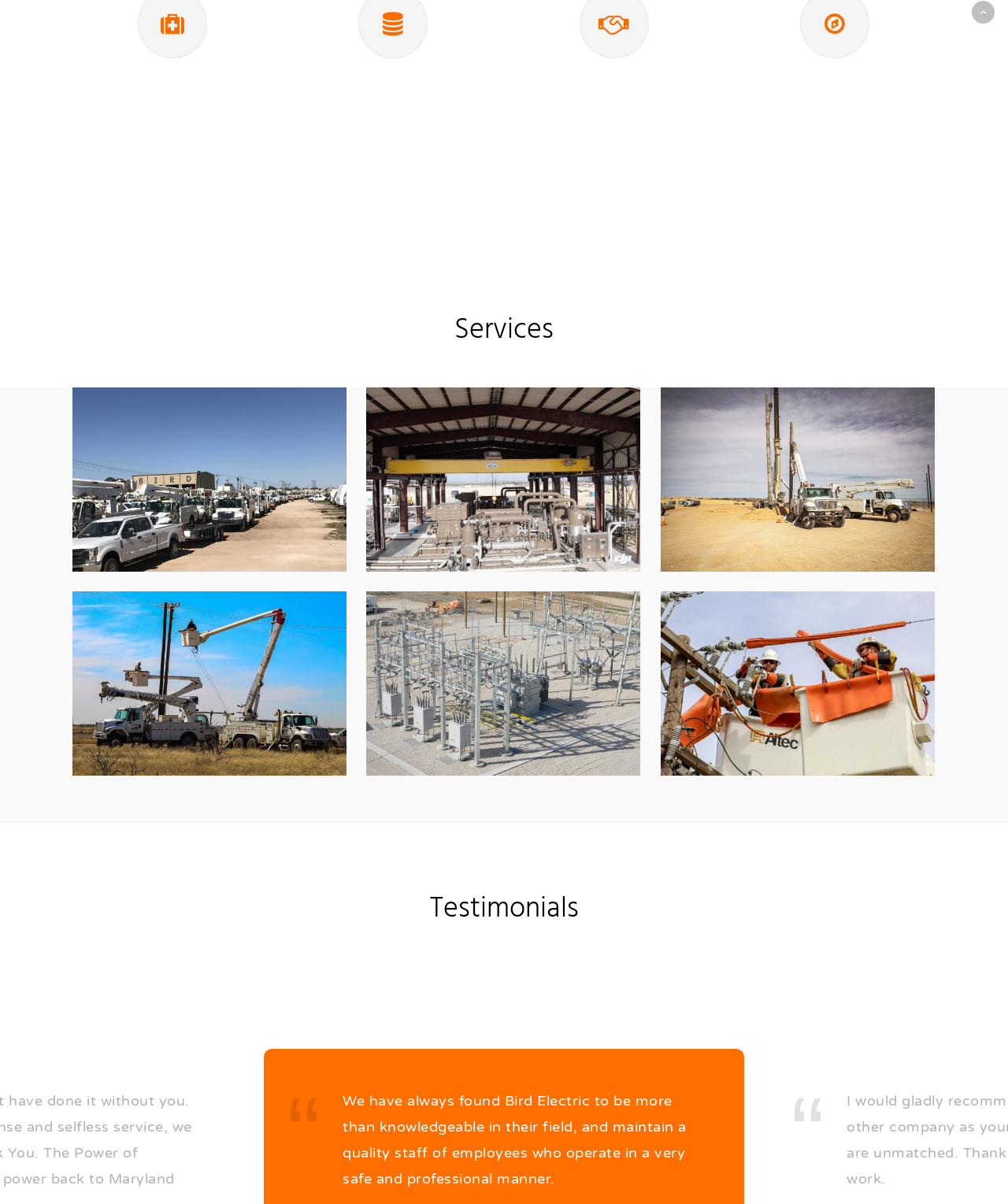Determine the bounding box coordinates for the area that needs to be clicked to fulfill this task: "Read the latest news". The coordinates must be given as four float numbers between 0 and 1, i.e., [left, top, right, bottom].

None